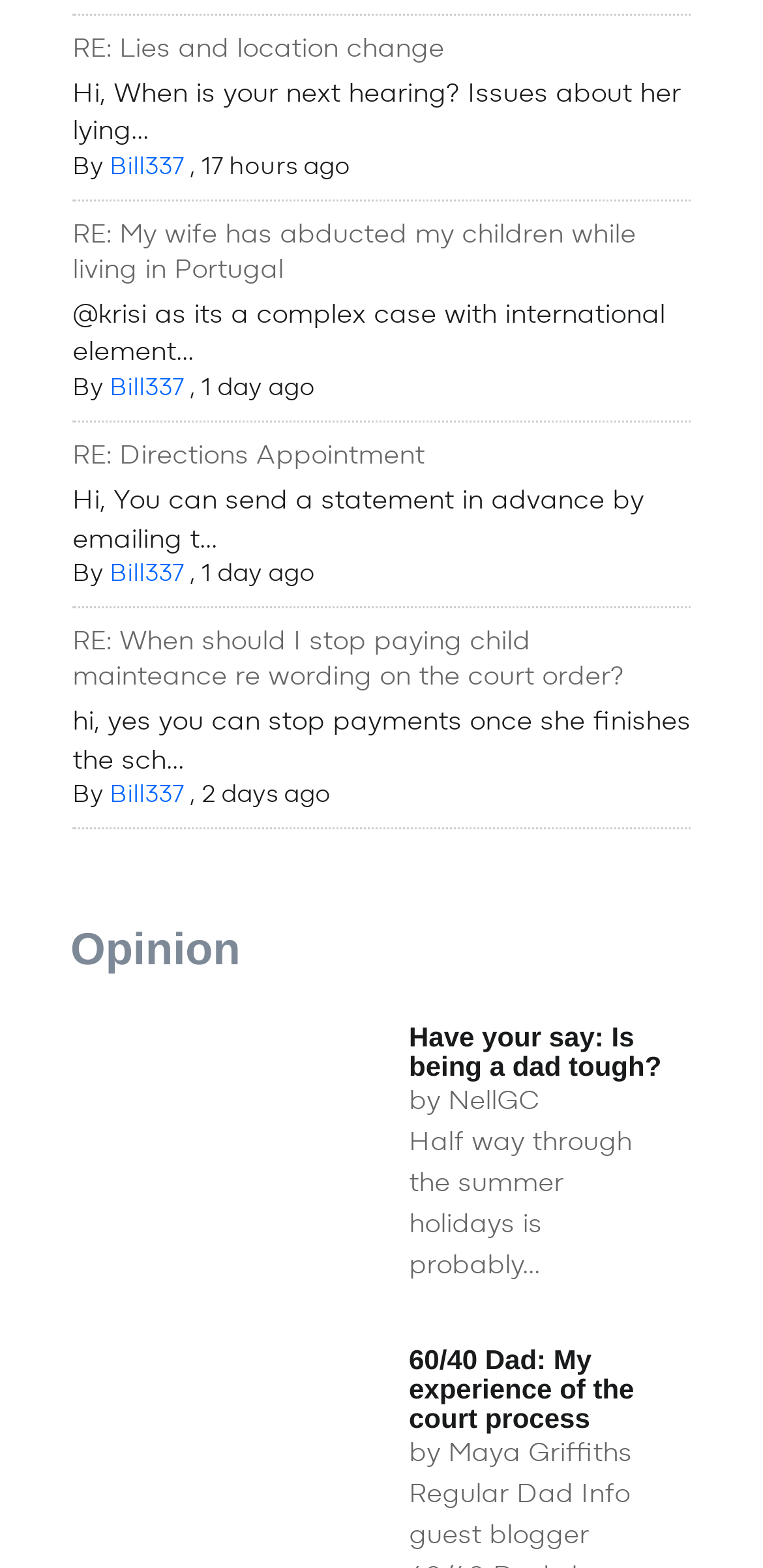What is the topic of the first discussion?
Using the information from the image, answer the question thoroughly.

I determined the answer by looking at the first link element with the text 'RE: Lies and location change' and its corresponding static text element 'Hi, When is your next hearing? Issues about her lying...'. This suggests that the topic of the first discussion is about lies and location change.